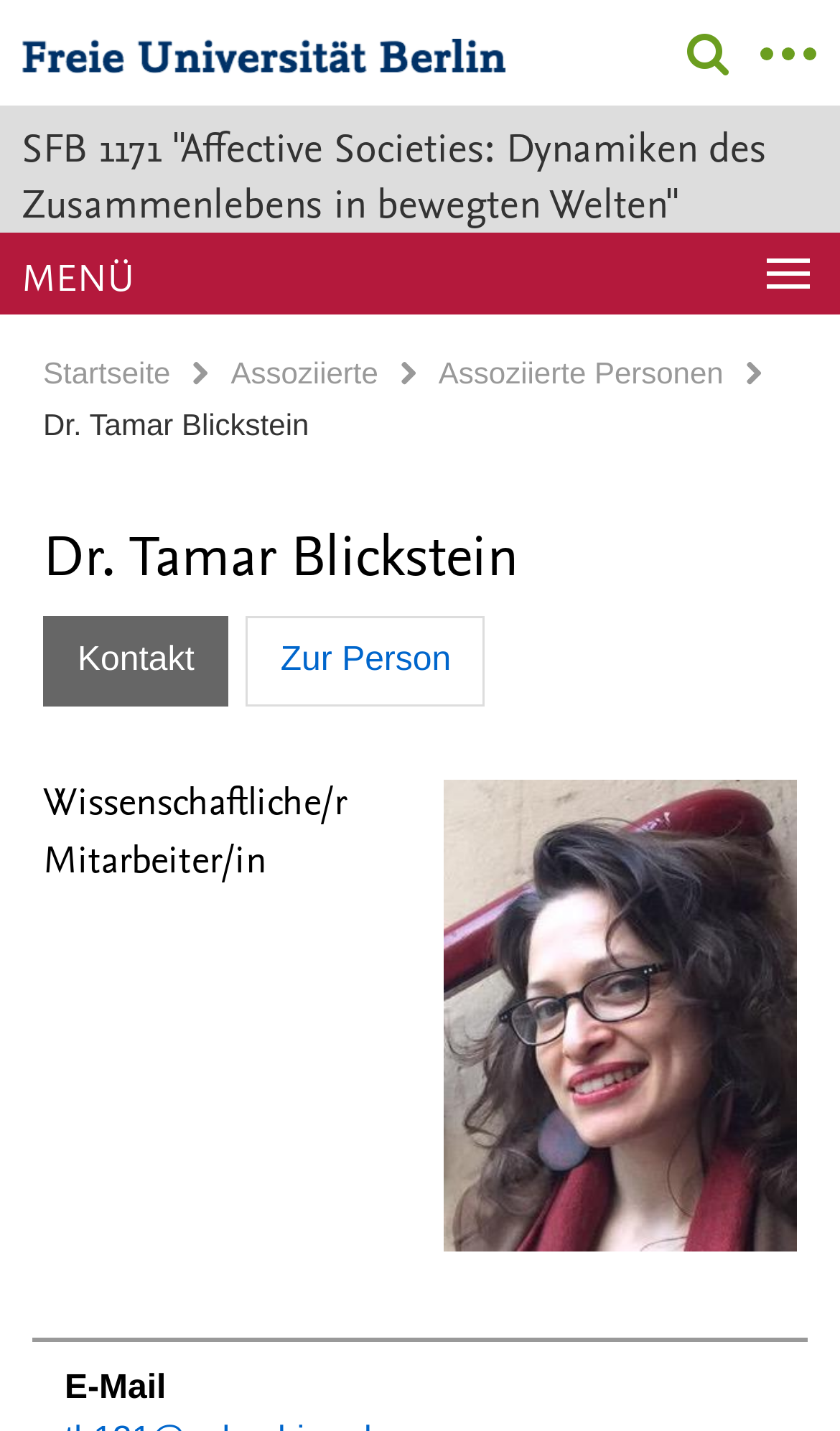Extract the text of the main heading from the webpage.

Dr. Tamar Blickstein